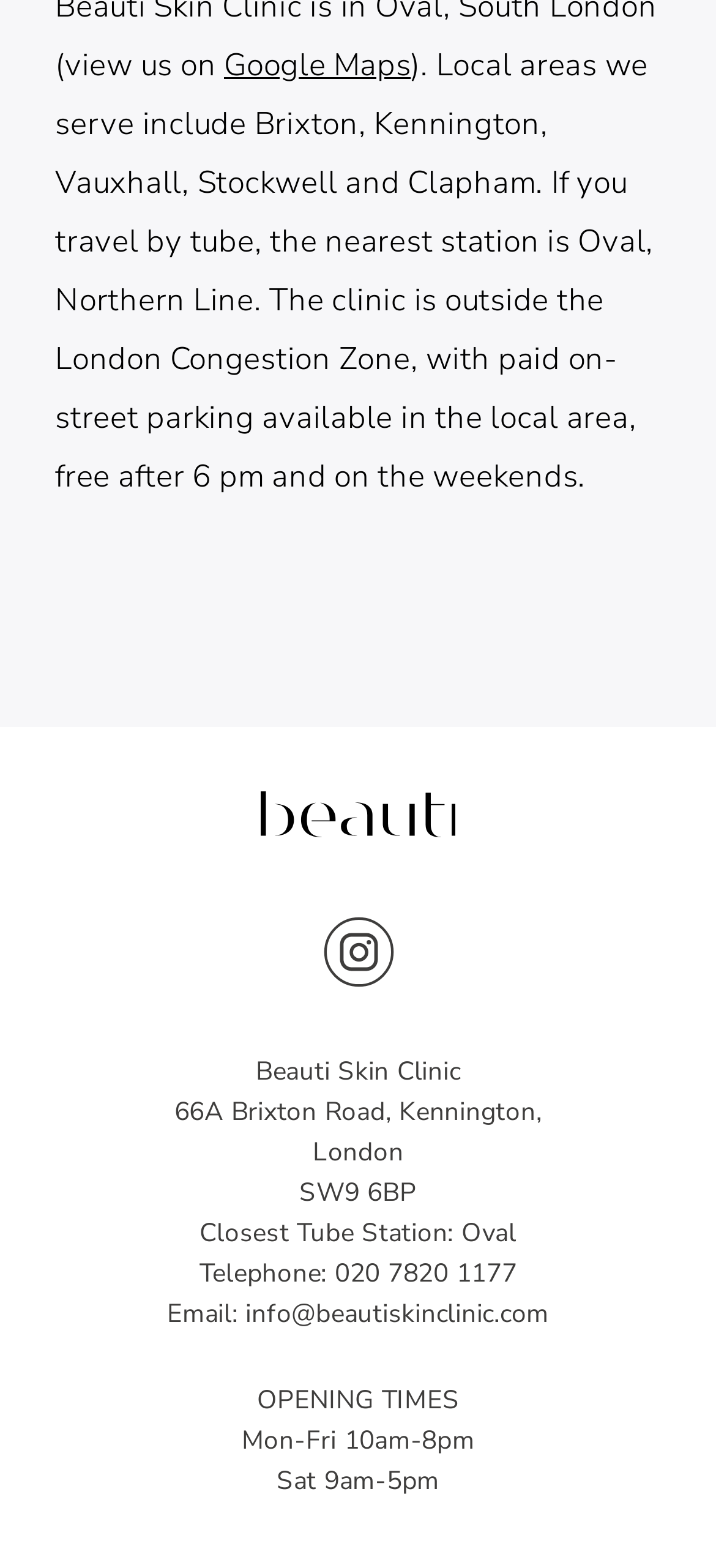What is the clinic's email address? Based on the image, give a response in one word or a short phrase.

info@beautiskinclinic.com